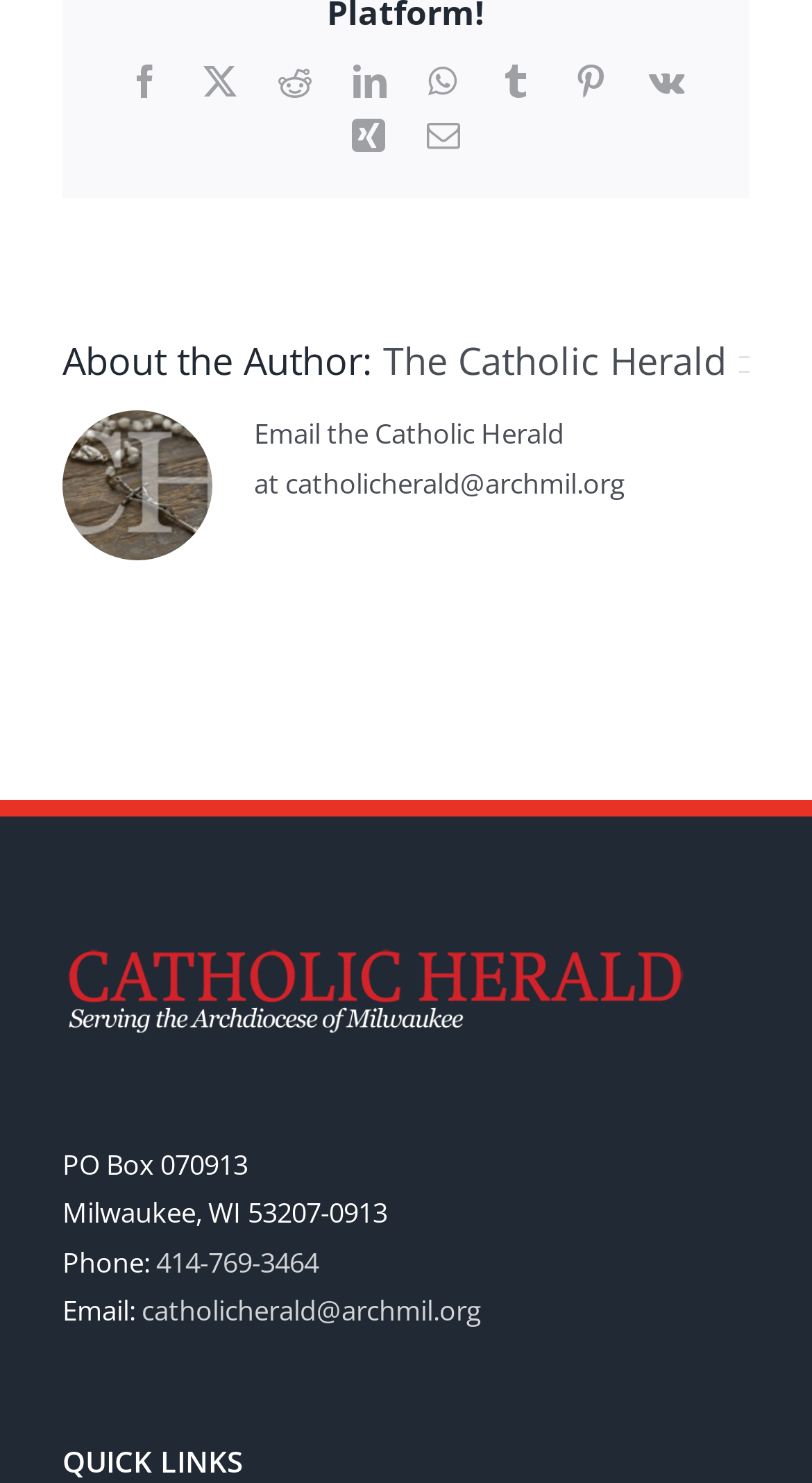Who is the author of the webpage?
Please use the image to provide an in-depth answer to the question.

I found the author of the webpage by looking at the heading 'About the Author: The Catholic Herald' and the link 'The Catholic Herald' which is next to it.